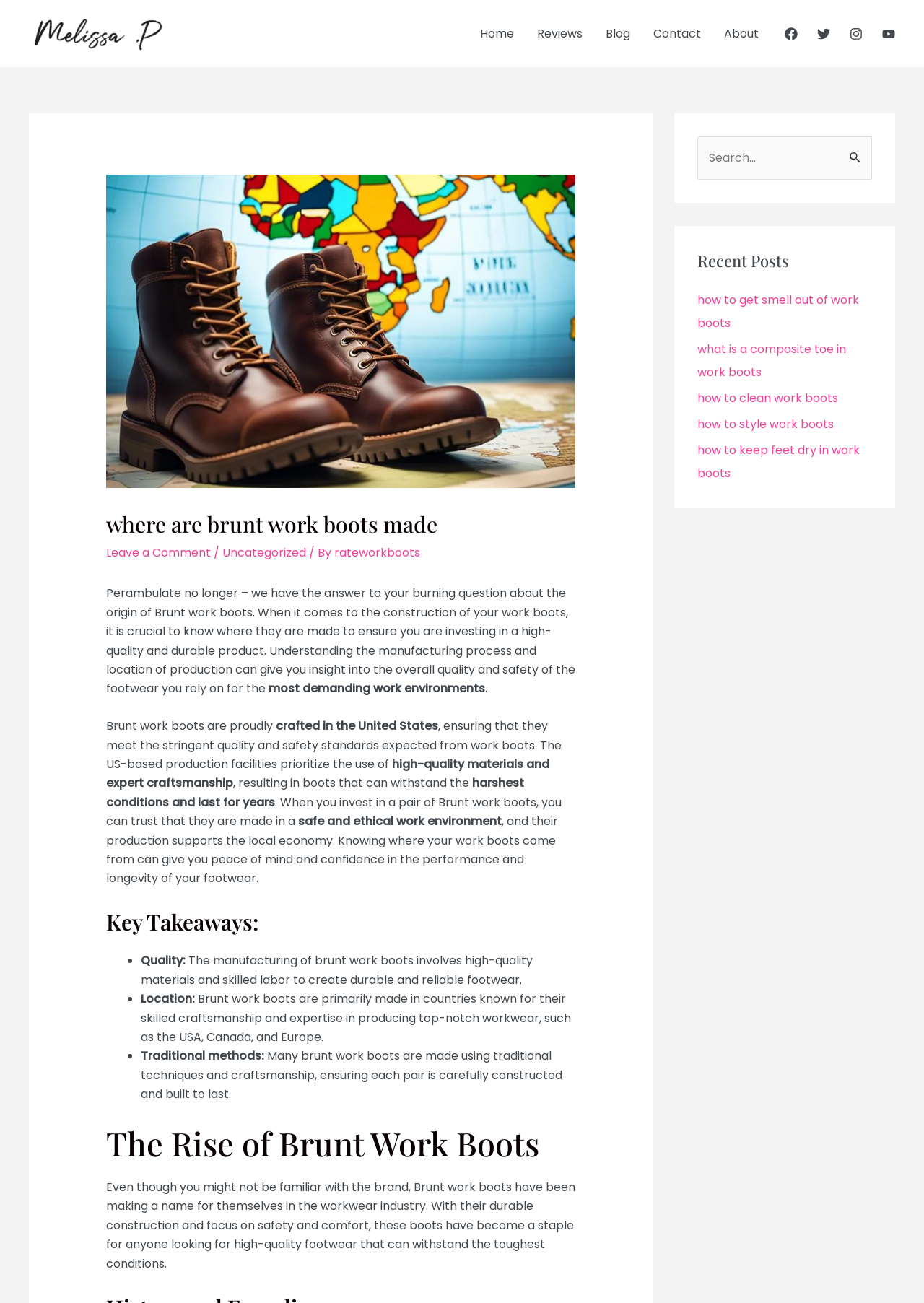Generate the text content of the main heading of the webpage.

where are brunt work boots made